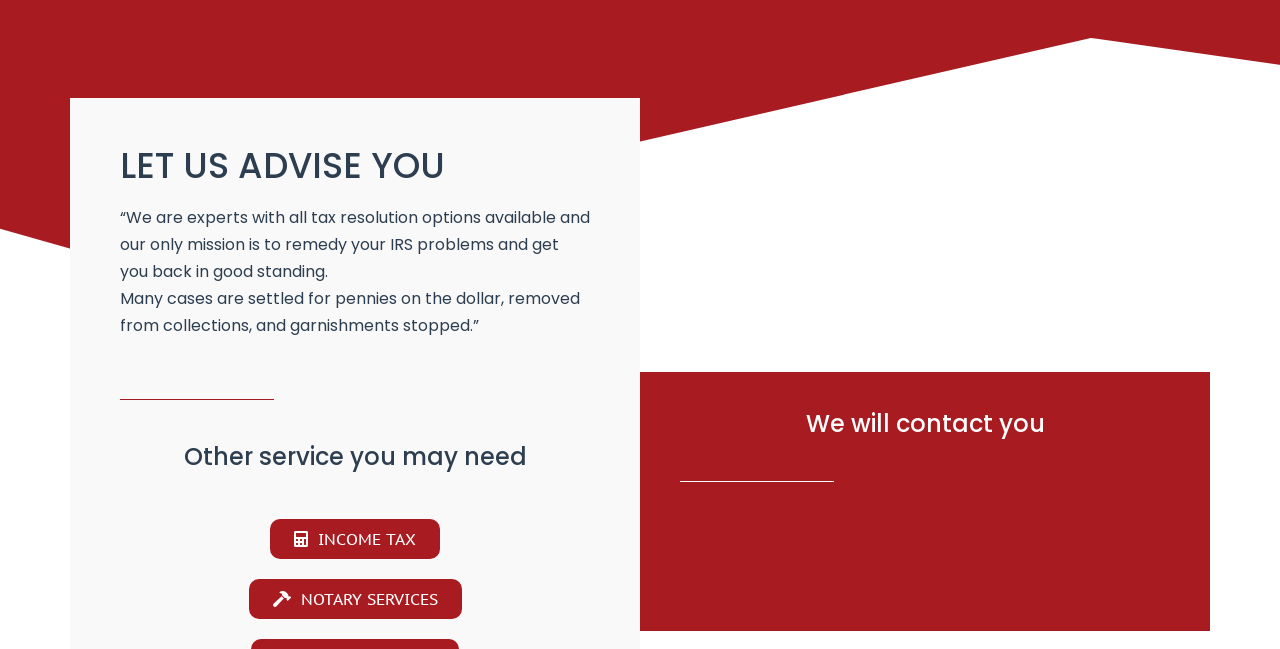Kindly respond to the following question with a single word or a brief phrase: 
What is the benefit of settling tax cases?

Pennies on the dollar